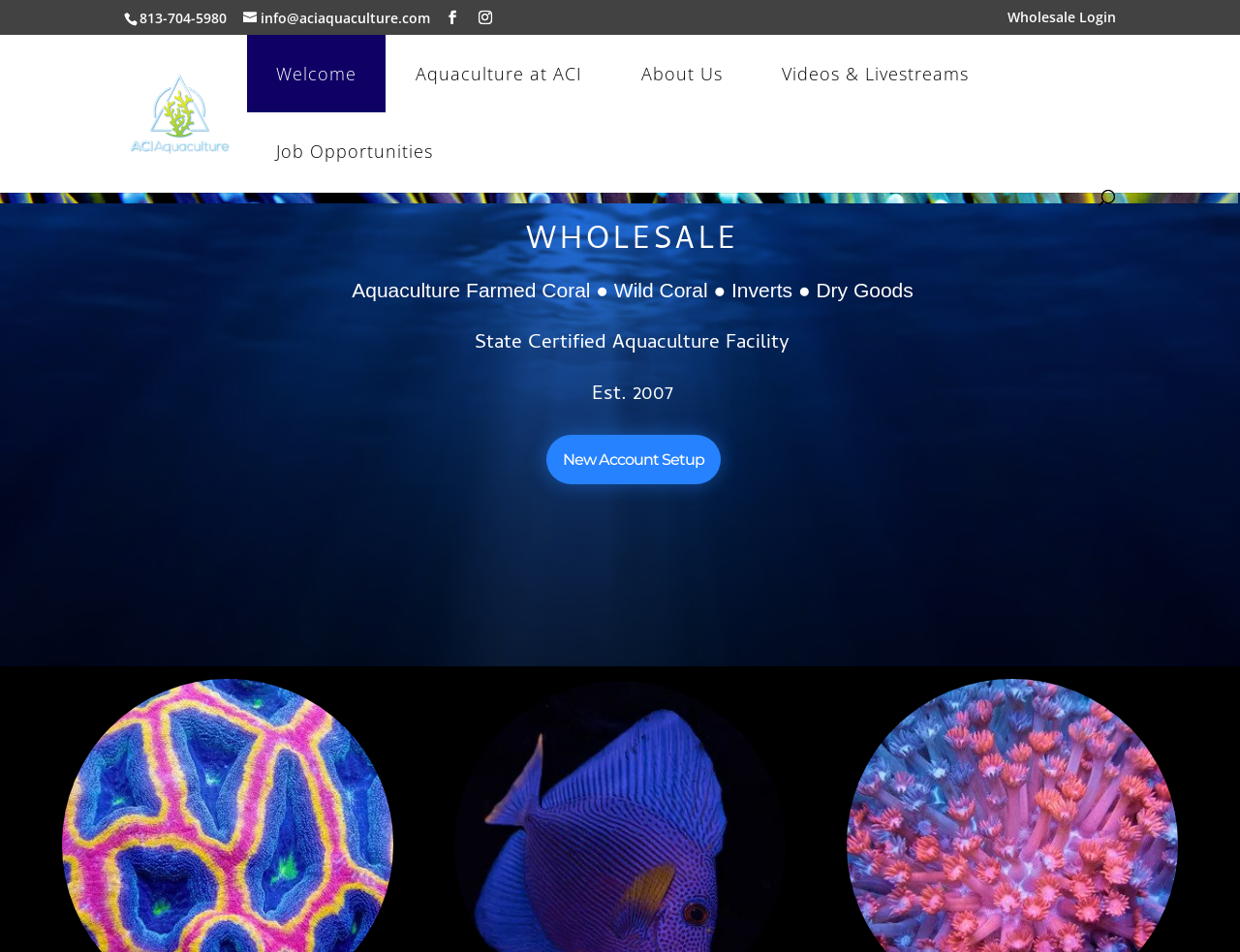What is the phone number of ACI Aquaculture Wholesale?
Please answer the question as detailed as possible based on the image.

I found the phone number by looking at the top section of the webpage, where the contact information is usually displayed. The phone number is written in a static text element with the coordinates [0.113, 0.009, 0.183, 0.028].